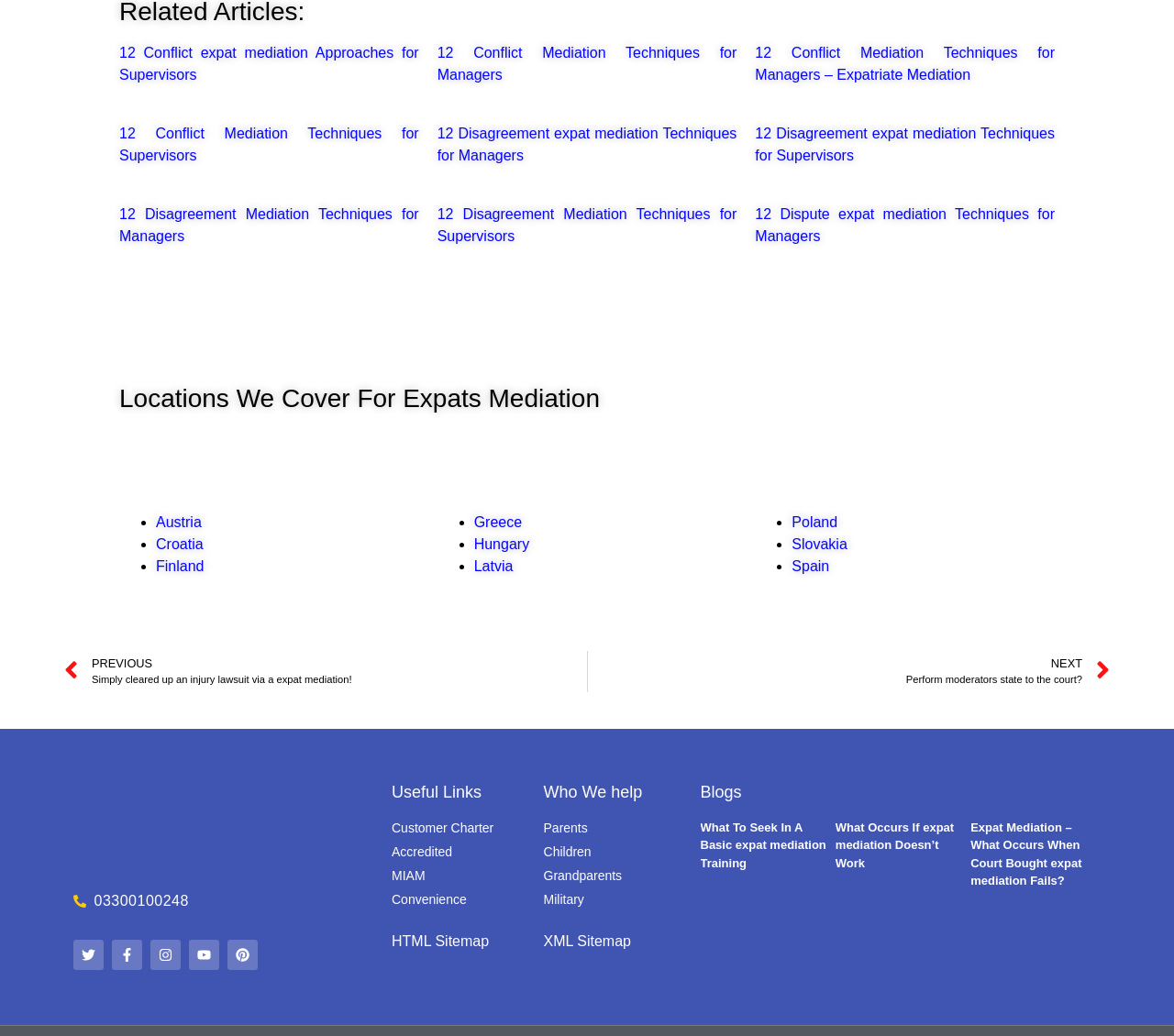Find the bounding box coordinates of the clickable element required to execute the following instruction: "Click on '12 Conflict expat mediation Approaches for Supervisors'". Provide the coordinates as four float numbers between 0 and 1, i.e., [left, top, right, bottom].

[0.102, 0.043, 0.357, 0.08]